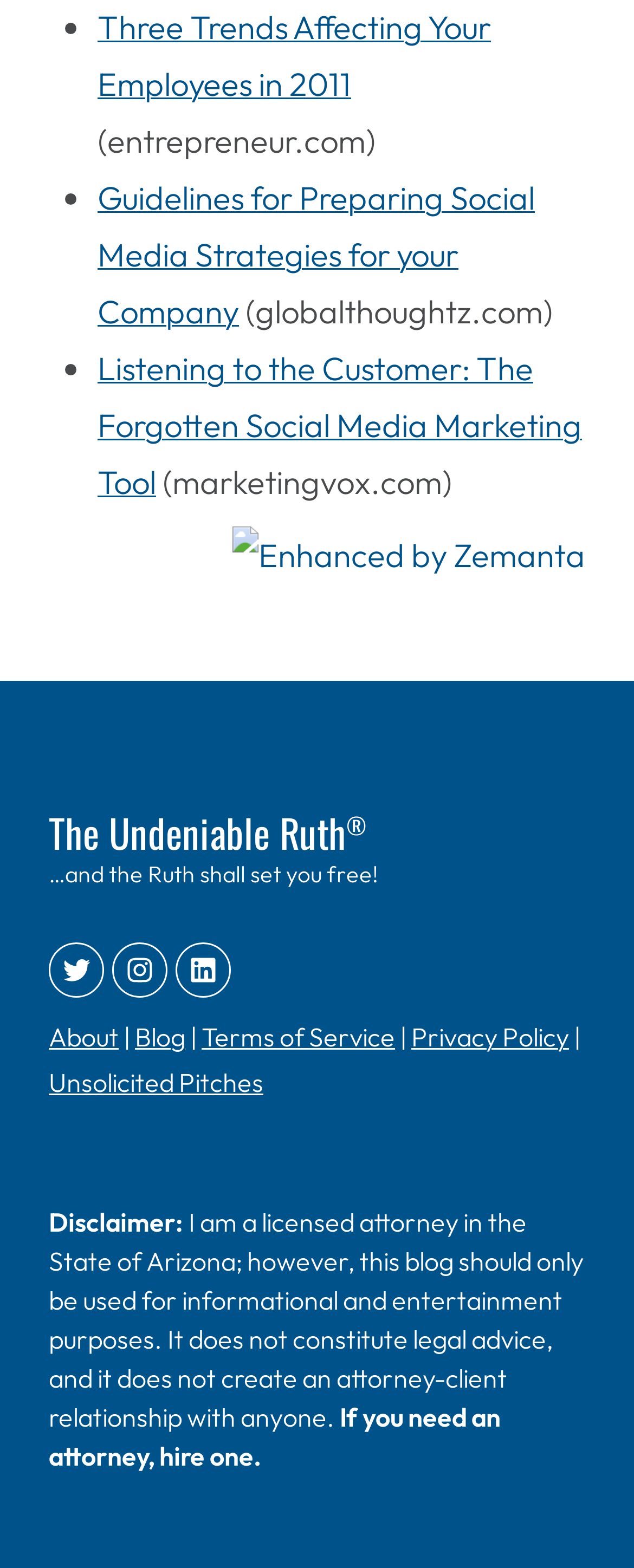What is the image about?
Look at the screenshot and give a one-word or phrase answer.

Zemanta